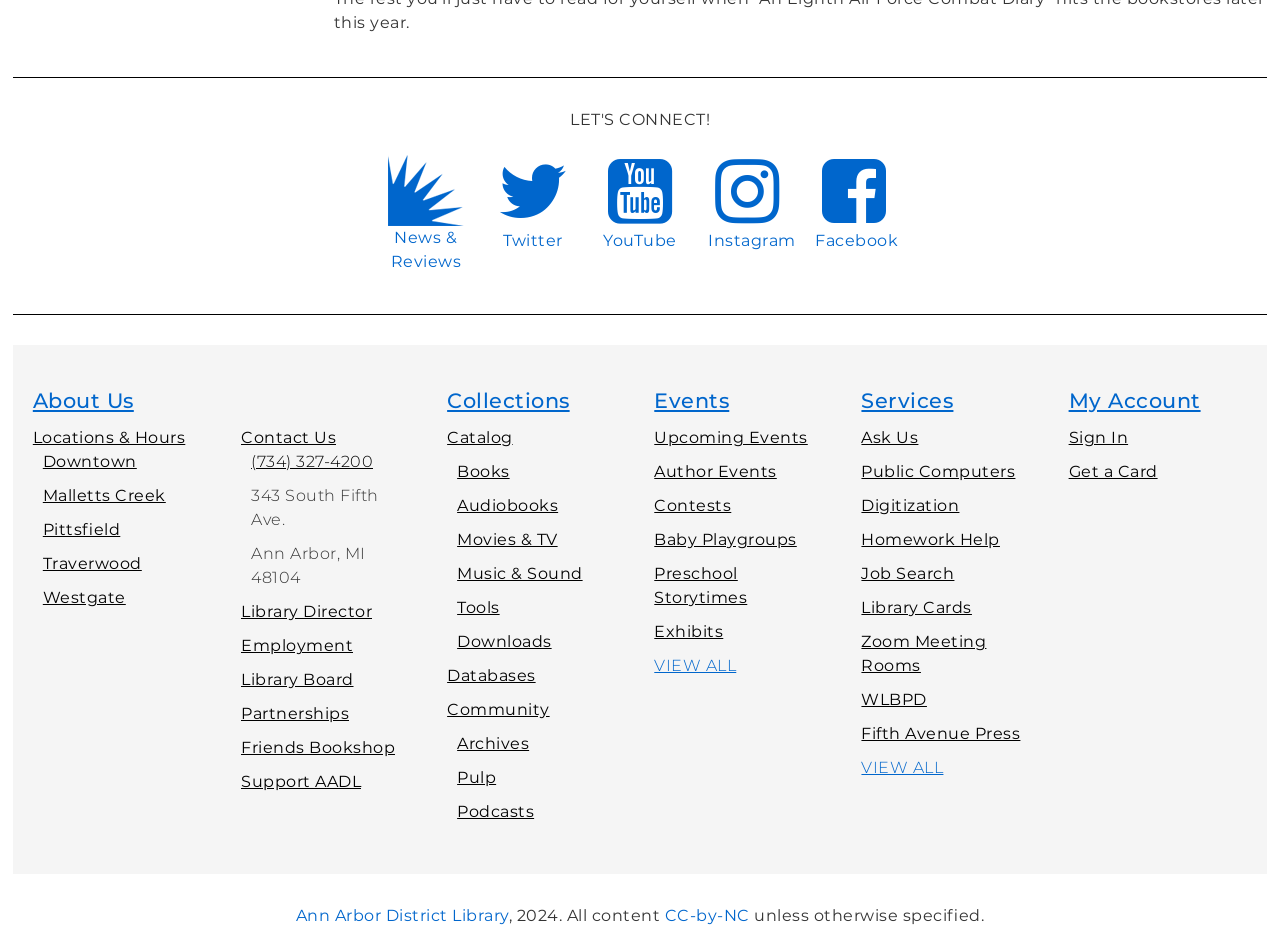Find the bounding box coordinates for the element that must be clicked to complete the instruction: "View upcoming events". The coordinates should be four float numbers between 0 and 1, indicated as [left, top, right, bottom].

[0.511, 0.391, 0.631, 0.411]